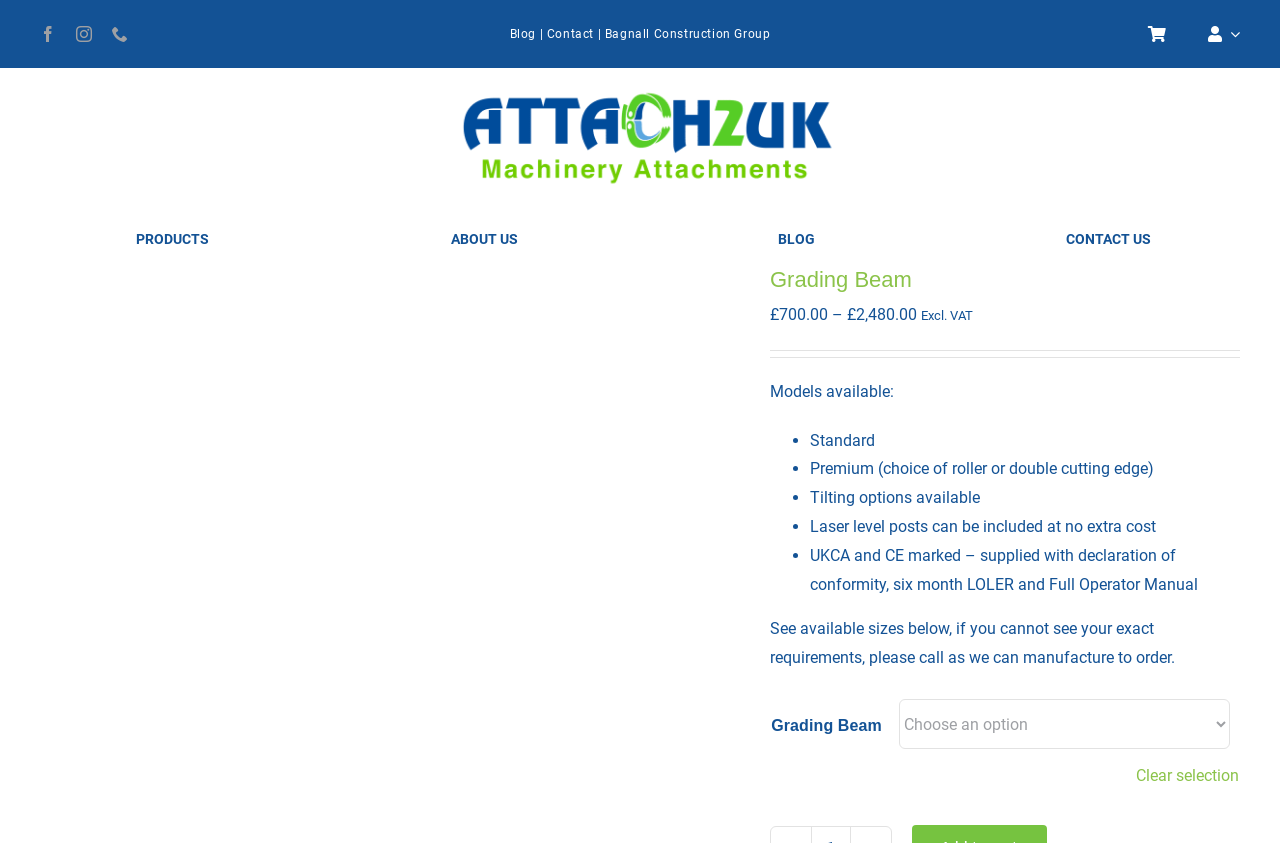Please identify the bounding box coordinates of the clickable region that I should interact with to perform the following instruction: "Clear the selection". The coordinates should be expressed as four float numbers between 0 and 1, i.e., [left, top, right, bottom].

[0.888, 0.904, 0.968, 0.938]